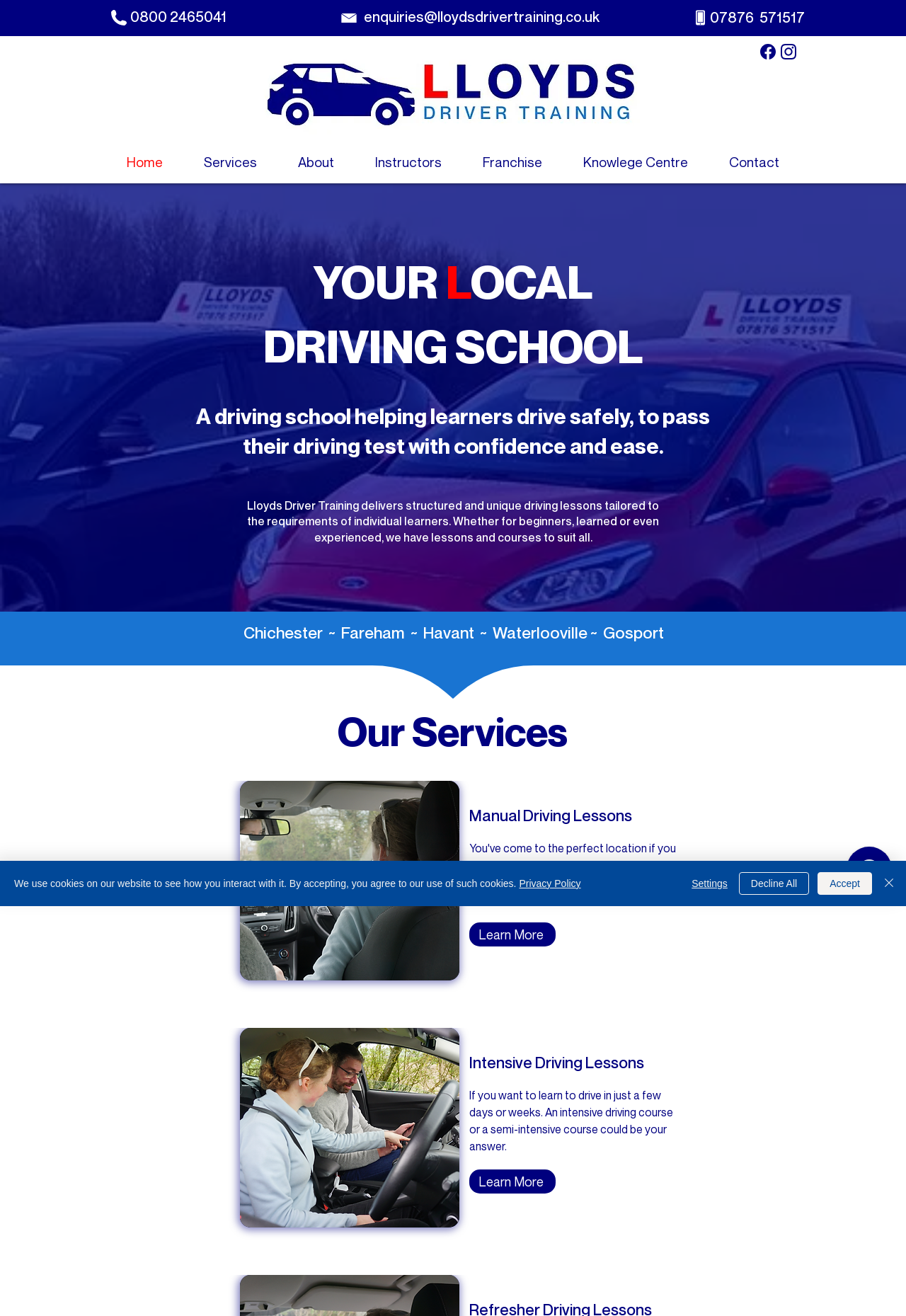Please identify the bounding box coordinates of the element that needs to be clicked to execute the following command: "Learn more about manual driving lessons". Provide the bounding box using four float numbers between 0 and 1, formatted as [left, top, right, bottom].

[0.518, 0.701, 0.613, 0.719]